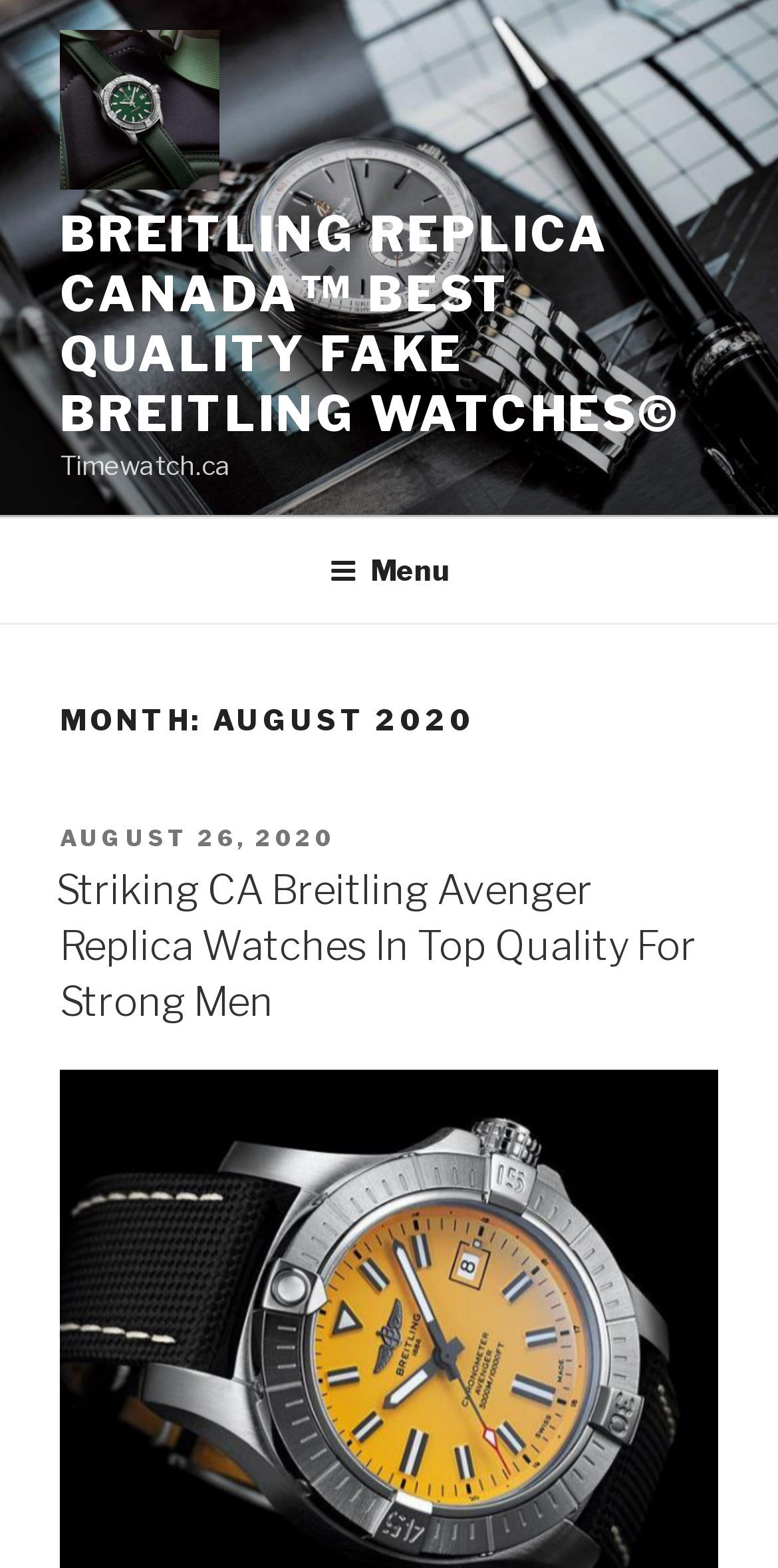Respond with a single word or phrase to the following question: What type of products are featured on this webpage?

Breitling Replica Watches